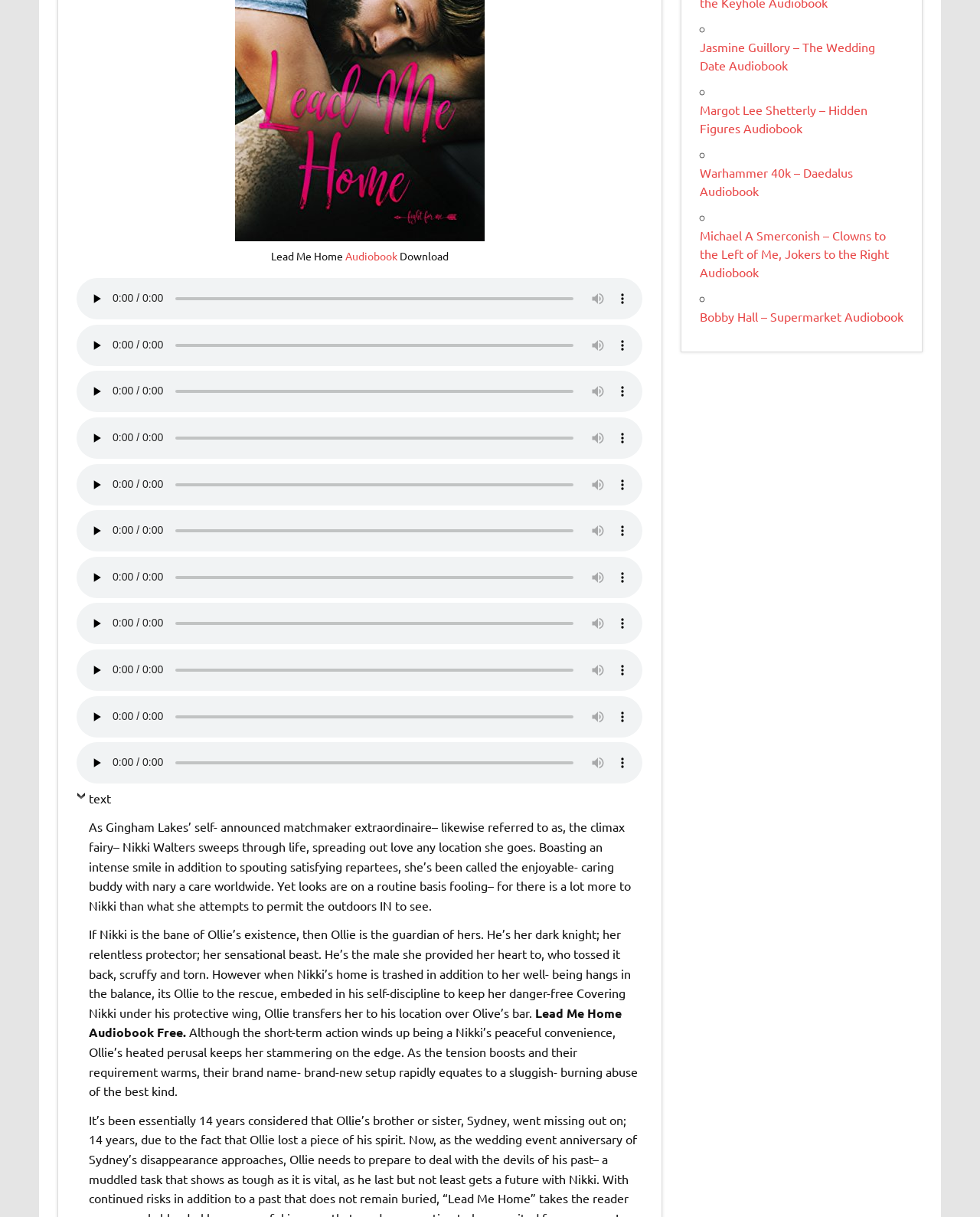Give the bounding box coordinates for the element described as: "text".

[0.078, 0.649, 0.113, 0.668]